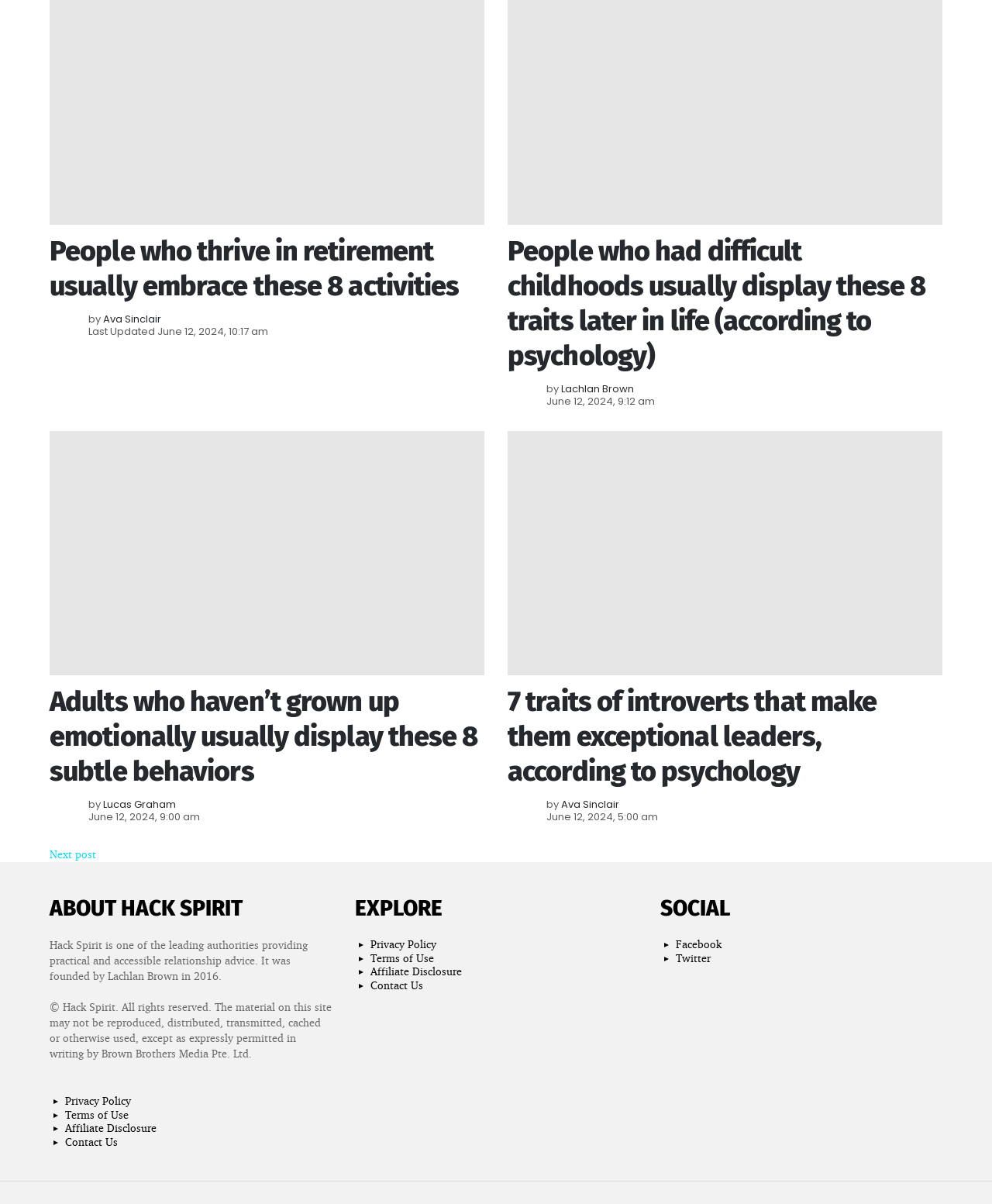Identify the bounding box coordinates of the section that should be clicked to achieve the task described: "Learn more about Hack Spirit".

[0.05, 0.743, 0.334, 0.766]